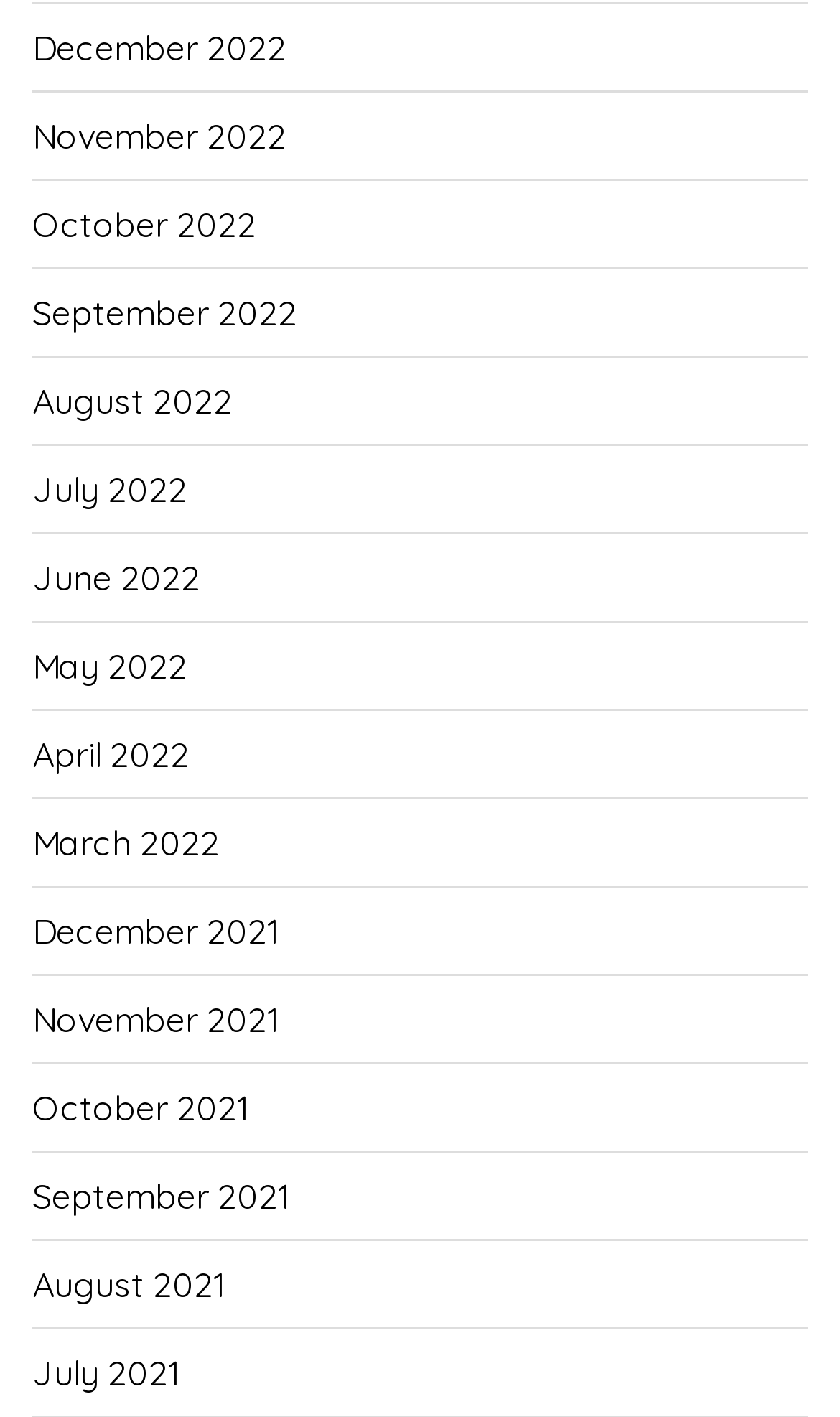Based on the provided description, "October 2021", find the bounding box of the corresponding UI element in the screenshot.

[0.038, 0.752, 0.297, 0.812]